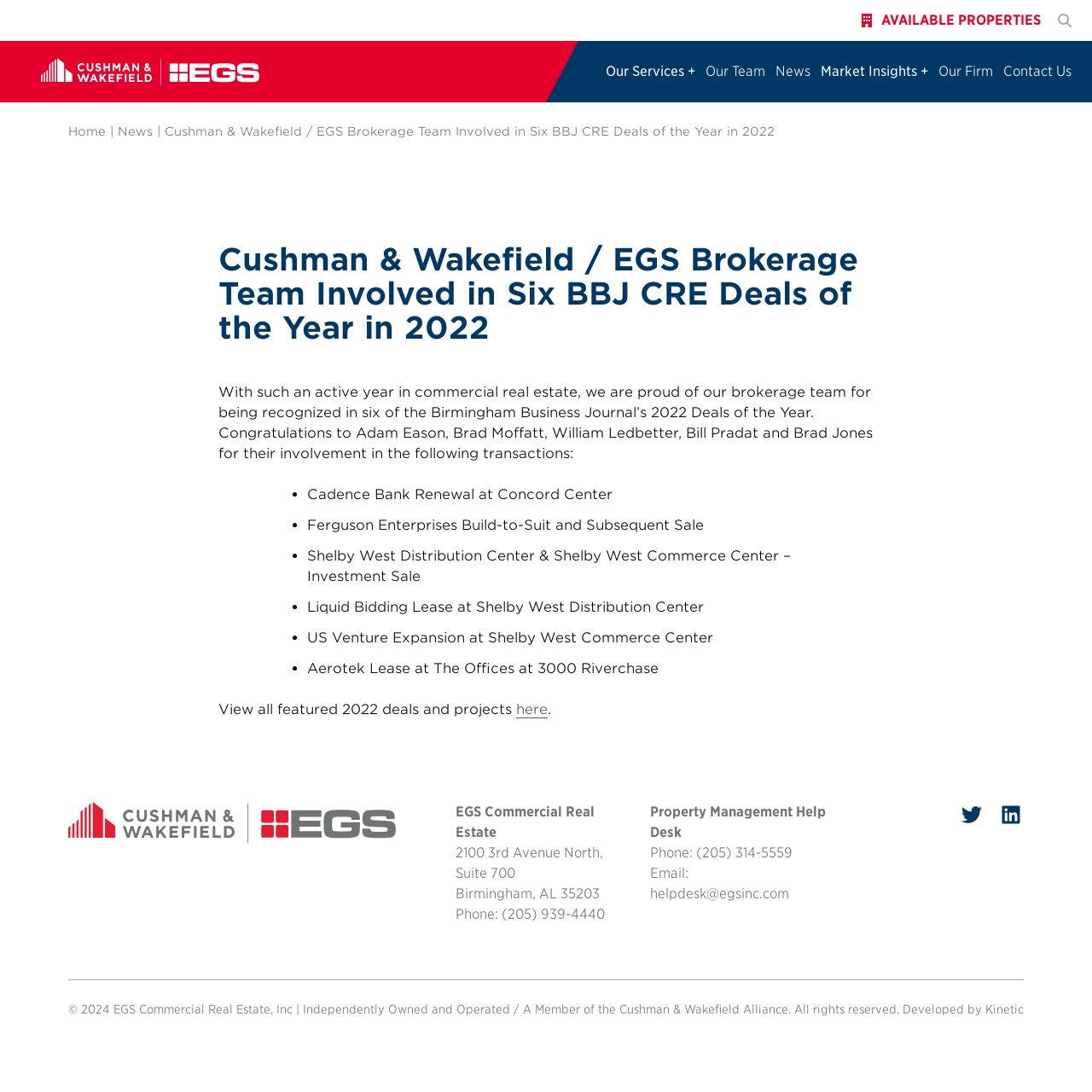What is the address of EGS Commercial Real Estate?
We need a detailed and meticulous answer to the question.

The address of EGS Commercial Real Estate can be found at the bottom of the webpage, in the contact information section. The full address is 2100 3rd Avenue North, Suite 700, Birmingham, AL 35203.